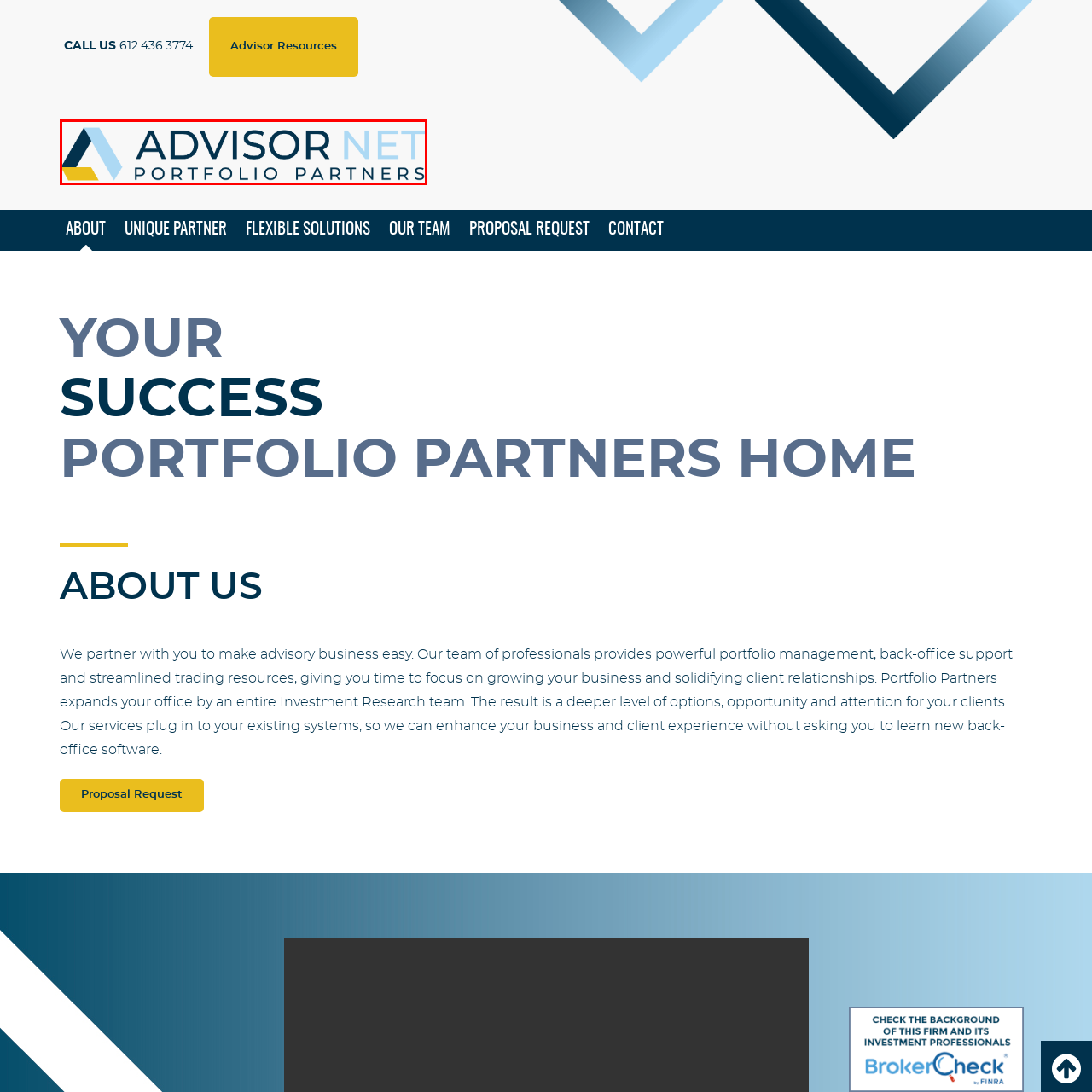Inspect the image surrounded by the red outline and respond to the question with a brief word or phrase:
What does the logo represent?

Commitment to advisory services and portfolio management